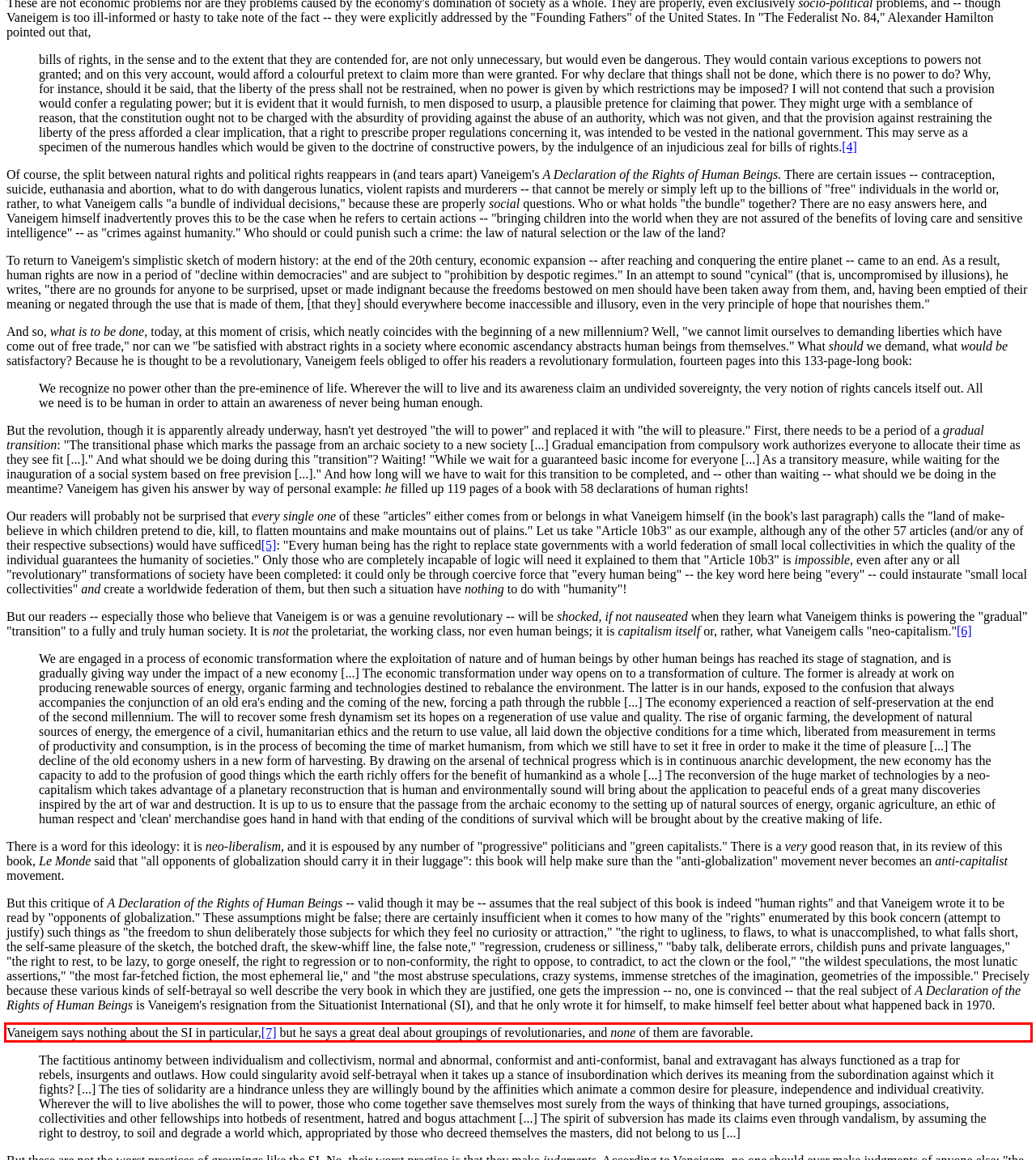Identify the text inside the red bounding box in the provided webpage screenshot and transcribe it.

Vaneigem says nothing about the SI in particular,[7] but he says a great deal about groupings of revolutionaries, and none of them are favorable.